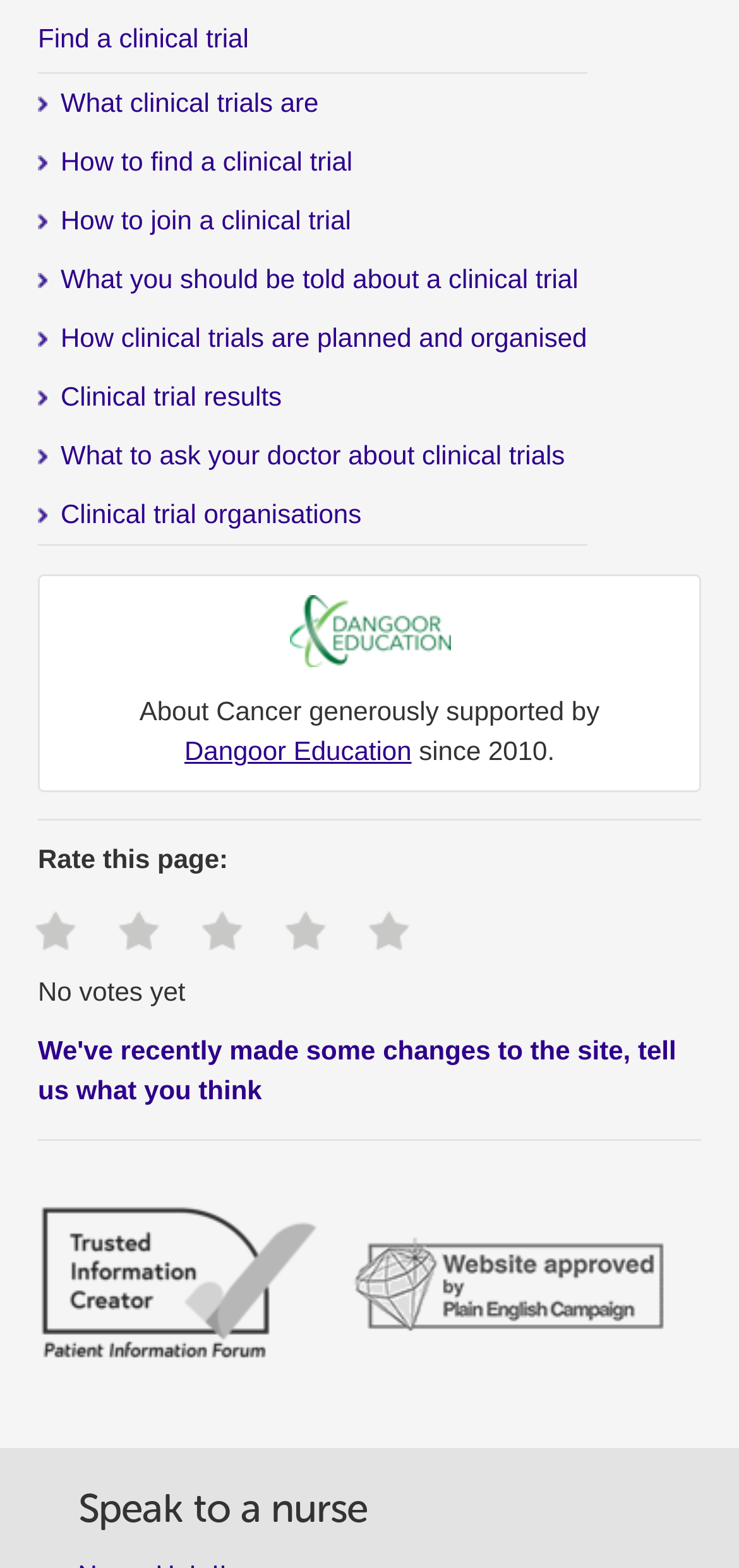Please respond in a single word or phrase: 
What is the topic of the webpage?

Cancer and clinical trials